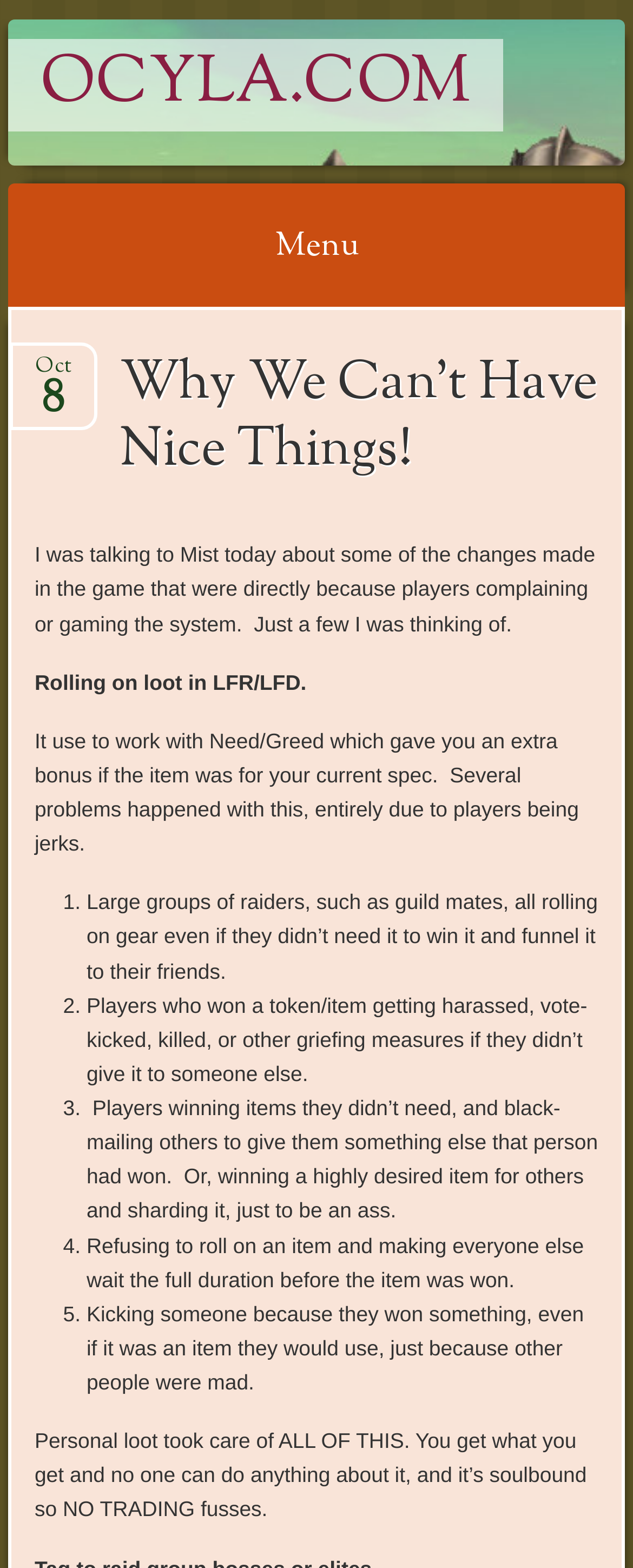Using floating point numbers between 0 and 1, provide the bounding box coordinates in the format (top-left x, top-left y, bottom-right x, bottom-right y). Locate the UI element described here: parent_node: OCYLA.COM title="ocyla.com"

[0.013, 0.012, 0.813, 0.105]